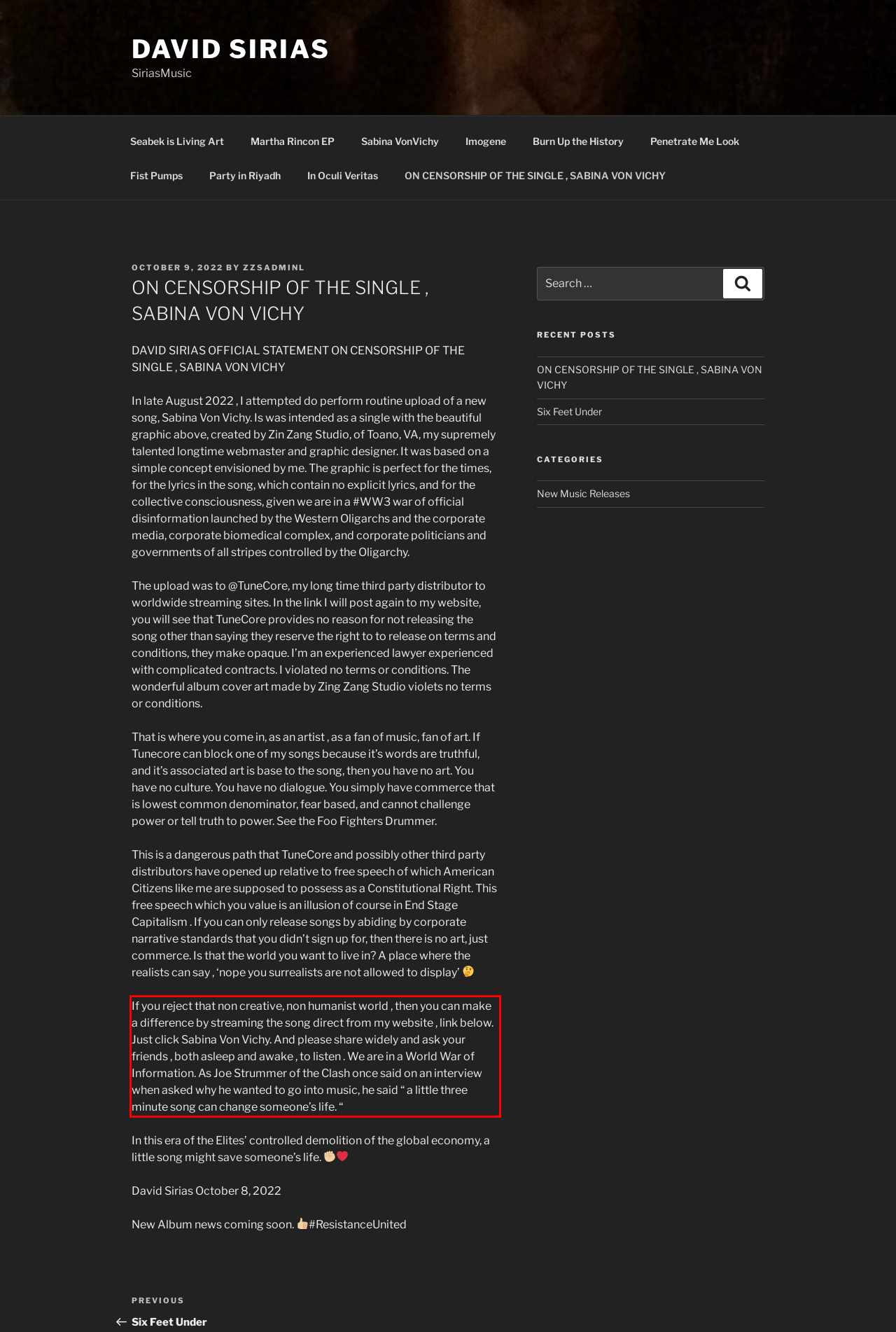Please examine the webpage screenshot containing a red bounding box and use OCR to recognize and output the text inside the red bounding box.

If you reject that non creative, non humanist world , then you can make a difference by streaming the song direct from my website , link below. Just click Sabina Von Vichy. And please share widely and ask your friends , both asleep and awake , to listen . We are in a World War of Information. As Joe Strummer of the Clash once said on an interview when asked why he wanted to go into music, he said “ a little three minute song can change someone’s life. “